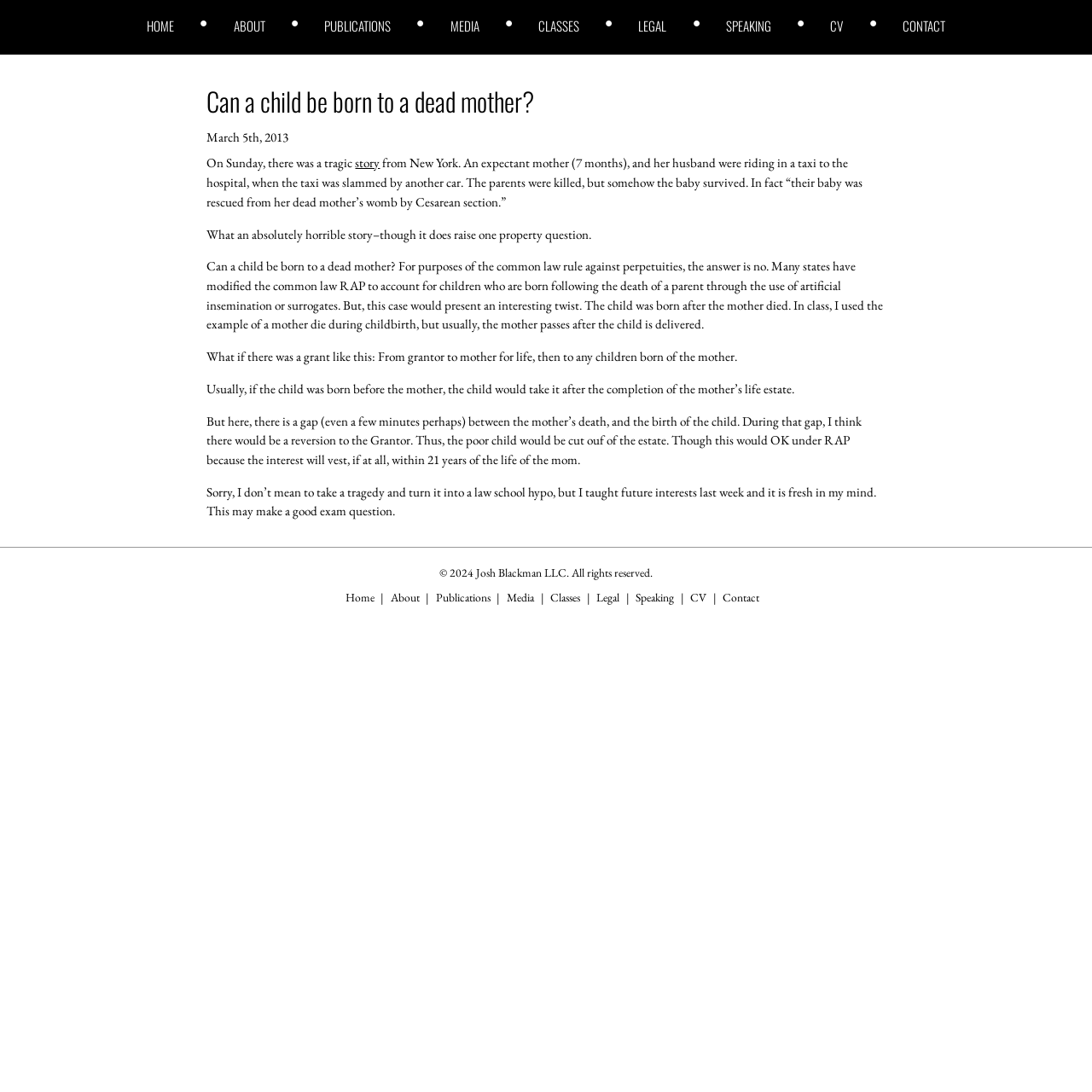Determine the bounding box coordinates of the element that should be clicked to execute the following command: "Visit the 'CONTACT' page".

[0.826, 0.018, 0.865, 0.03]